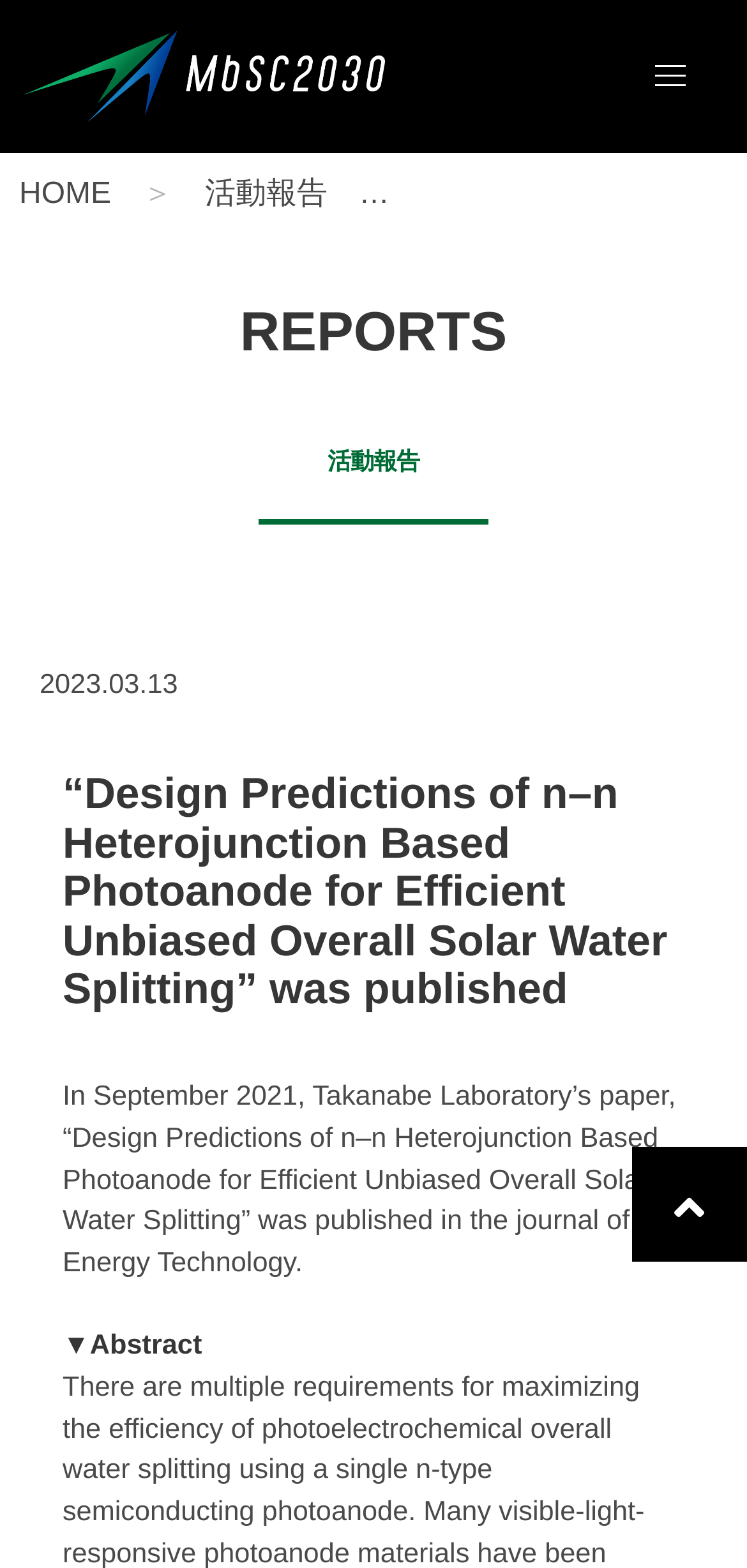What is the symbol next to the 'Abstract' text?
Based on the image, answer the question in a detailed manner.

The symbol ▼ is located next to the 'Abstract' text, which is a StaticText element with a bounding box coordinate of [0.084, 0.849, 0.27, 0.869], indicating that it is a visual cue related to the abstract of the published paper.